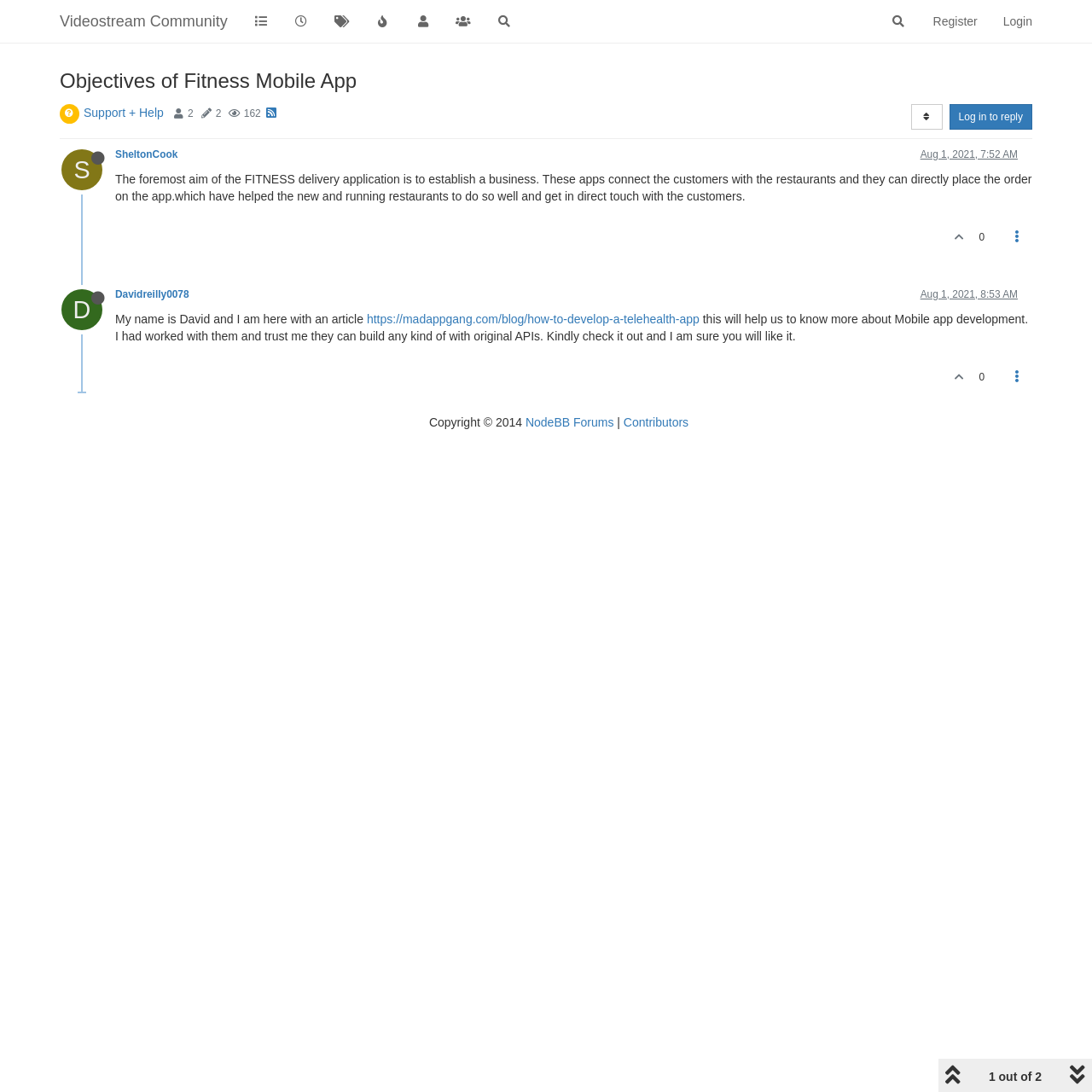What can customers do on the FITNESS delivery application?
Examine the image closely and answer the question with as much detail as possible.

According to the webpage, customers can directly place orders on the FITNESS delivery application, which connects them with restaurants.